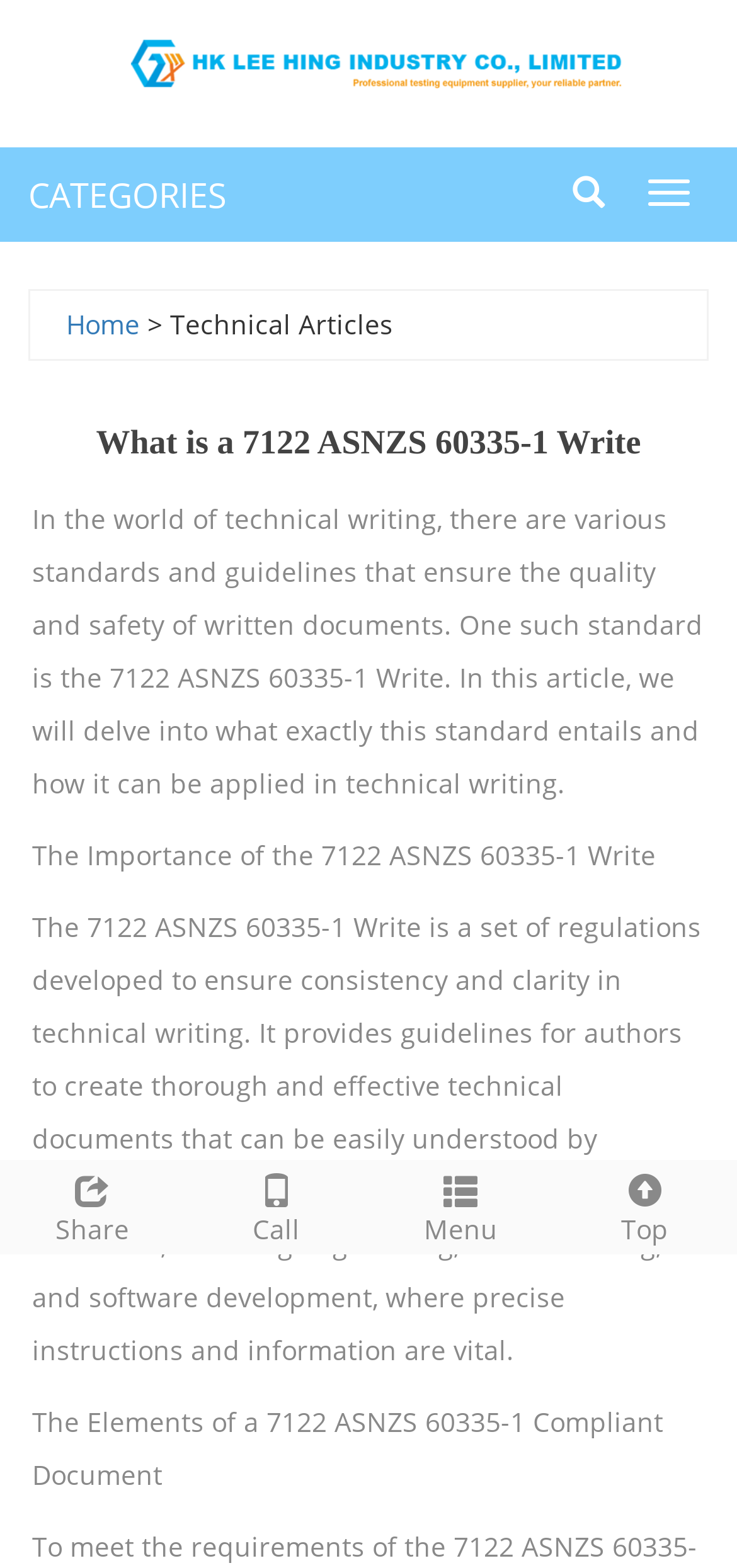Please identify the bounding box coordinates of the clickable element to fulfill the following instruction: "Follow the Facebook social media account". The coordinates should be four float numbers between 0 and 1, i.e., [left, top, right, bottom].

None